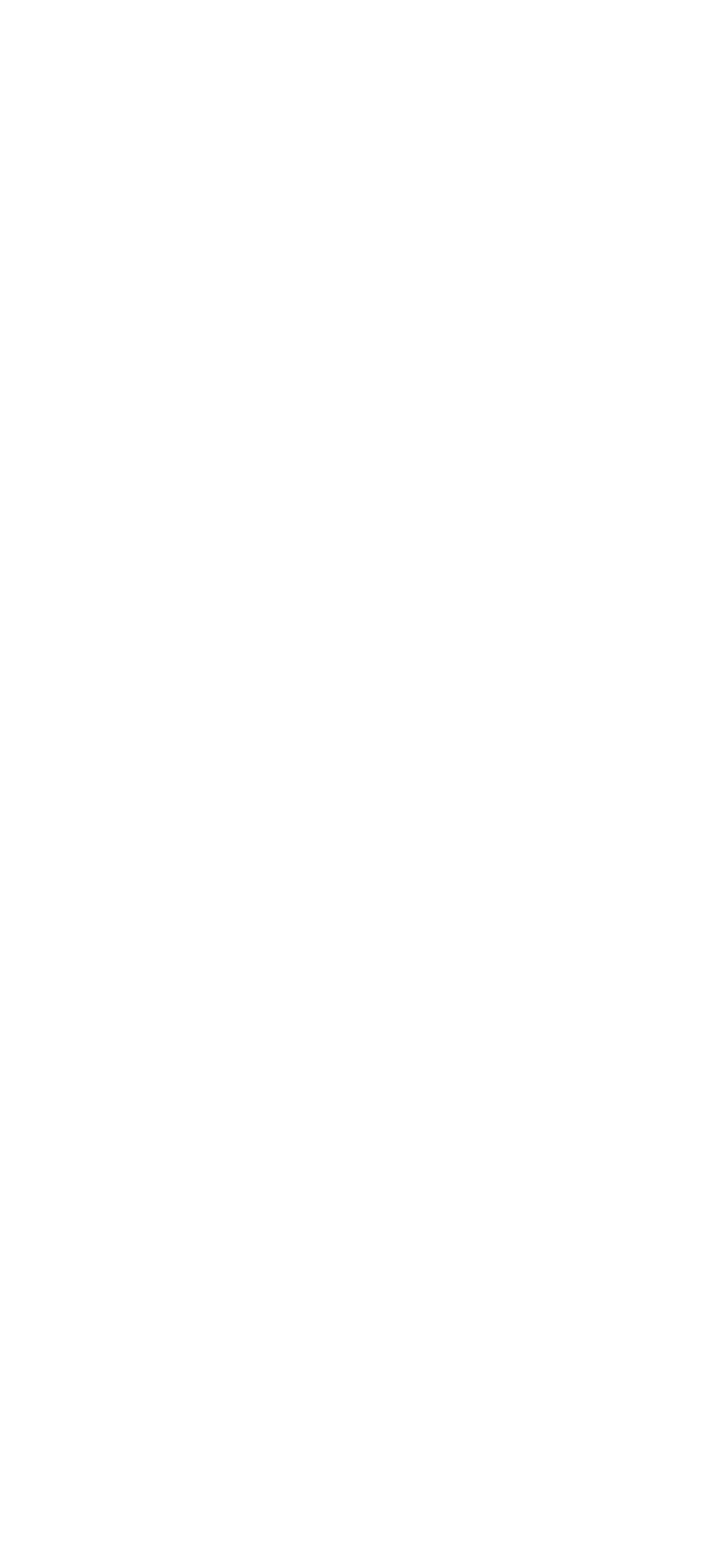Please identify the bounding box coordinates of the element's region that should be clicked to execute the following instruction: "explore Our Programs". The bounding box coordinates must be four float numbers between 0 and 1, i.e., [left, top, right, bottom].

[0.077, 0.664, 0.37, 0.686]